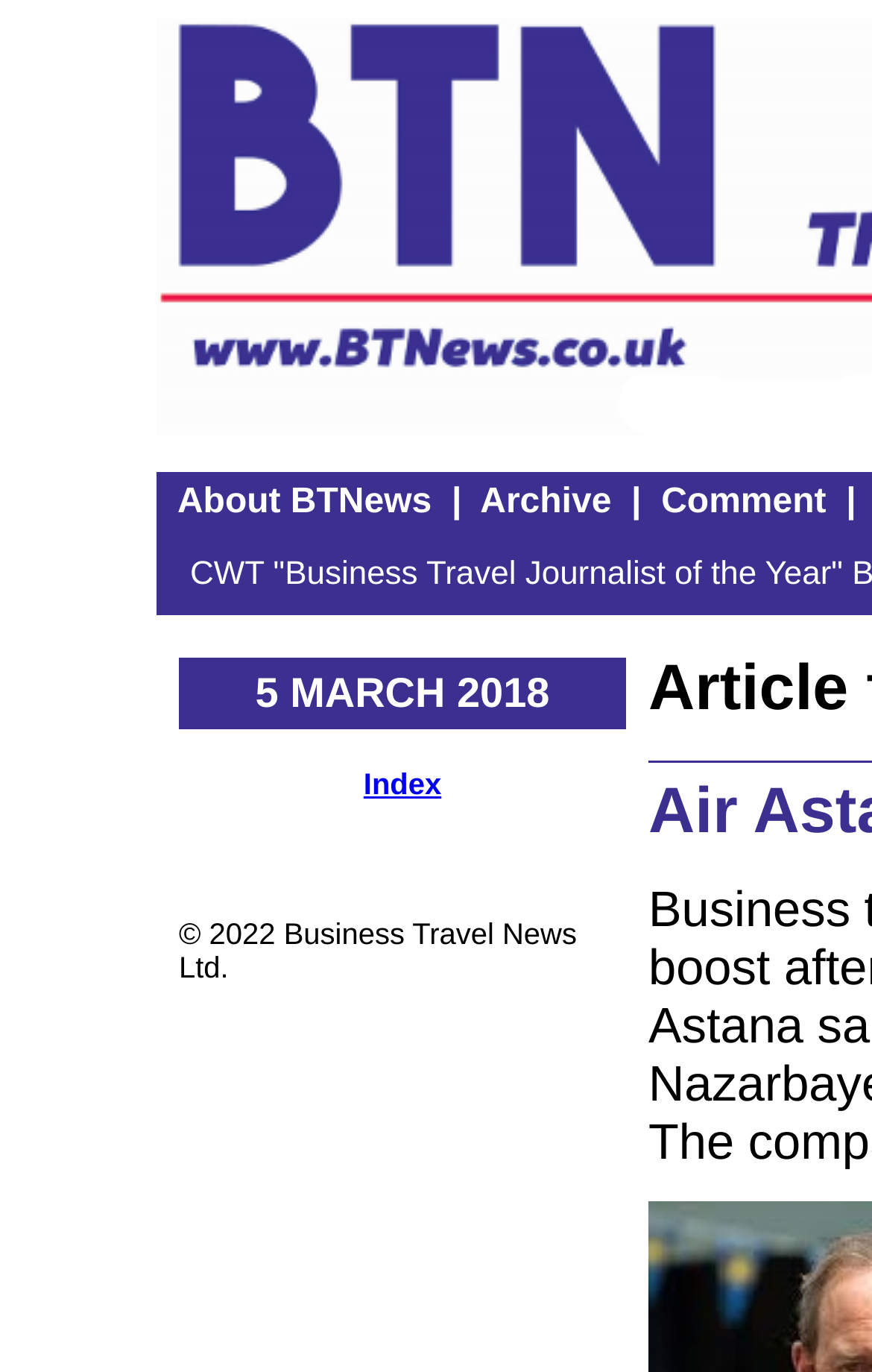Based on the image, provide a detailed response to the question:
What is the copyright year mentioned at the bottom of the webpage?

I found the copyright information at the bottom of the webpage, which mentions '© 2022 Business Travel News Ltd.', indicating that the copyright year is 2022.